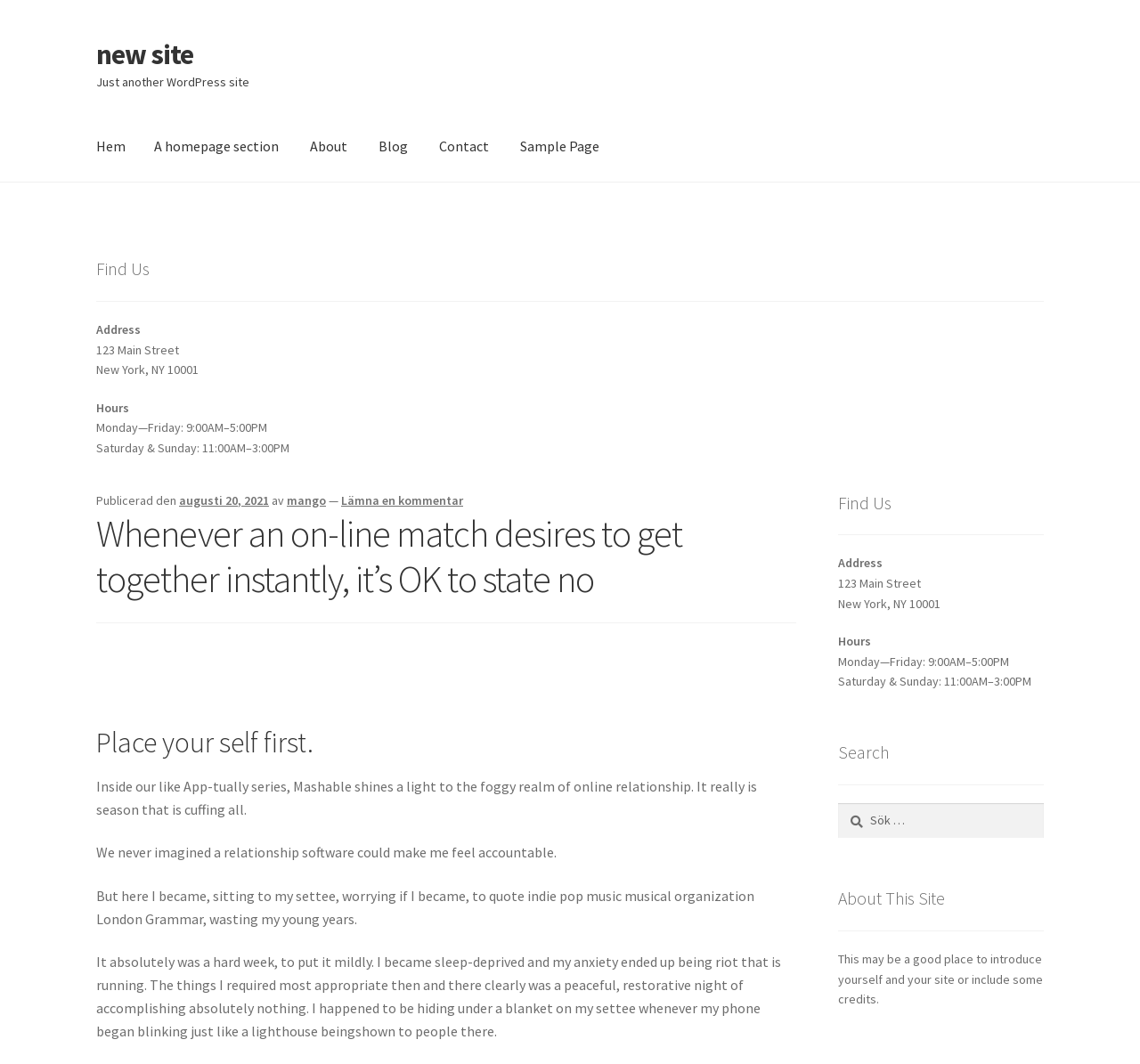Offer a detailed account of what is visible on the webpage.

This webpage appears to be a blog or article page, with a focus on online dating and relationships. At the top of the page, there are several links to navigate to different sections of the website, including "Hem" (home), "A homepage section", "About", "Blog", "Contact", and "Sample Page". 

Below the navigation links, there is a header section with the title "Just another WordPress site" and a link to a "new site". 

The main content of the page is divided into two columns. The left column contains contact information, including an address, hours of operation, and a search bar. The right column contains the main article content, which appears to be a personal anecdote about online dating. The article is titled "Whenever an on-line match desires to get together instantly, it’s OK to state no" and is followed by several paragraphs of text. 

There are also several headings and subheadings throughout the article, including "Place your self first" and "Publicerad den augusti 20, 2021" (published on August 20, 2021). The article text discusses the author's experience with online dating and their feelings of anxiety and guilt. 

At the bottom of the page, there is a complementary section with a duplicate of the contact information and a section titled "About This Site" with a brief description of the website.